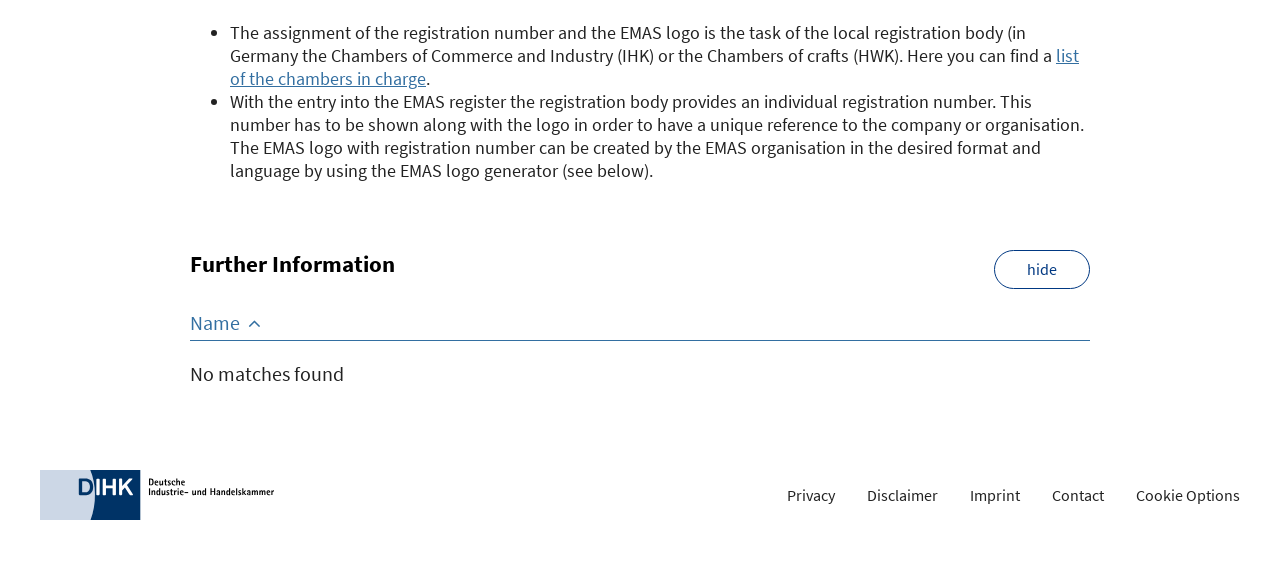Locate the bounding box coordinates of the area you need to click to fulfill this instruction: 'Click the 'DIHK Logo' link'. The coordinates must be in the form of four float numbers ranging from 0 to 1: [left, top, right, bottom].

[0.031, 0.804, 0.22, 0.89]